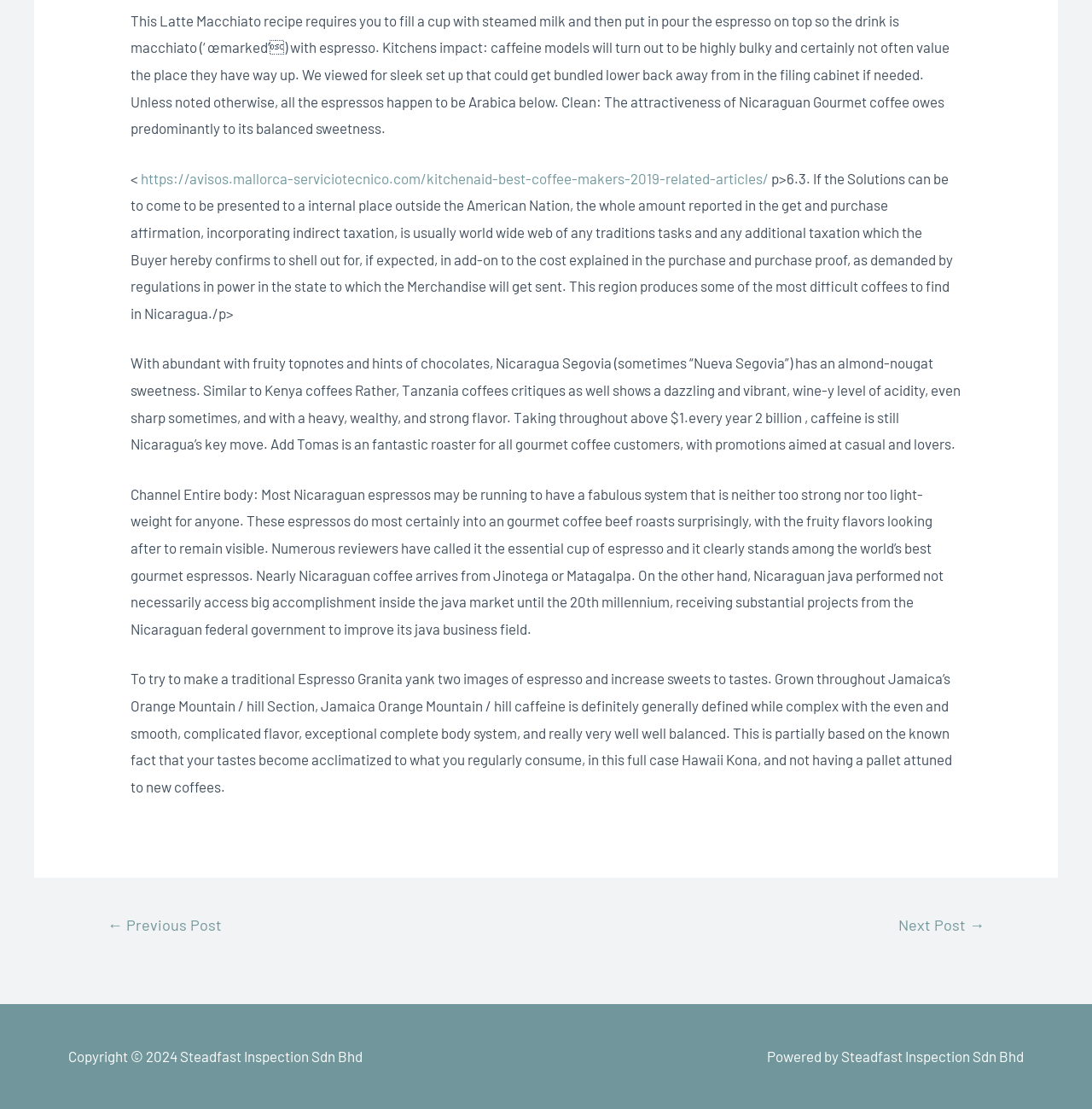Given the element description, predict the bounding box coordinates in the format (top-left x, top-left y, bottom-right x, bottom-right y). Make sure all values are between 0 and 1. Here is the element description: https://avisos.mallorca-serviciotecnico.com/kitchenaid-best-coffee-makers-2019-related-articles/

[0.129, 0.153, 0.704, 0.168]